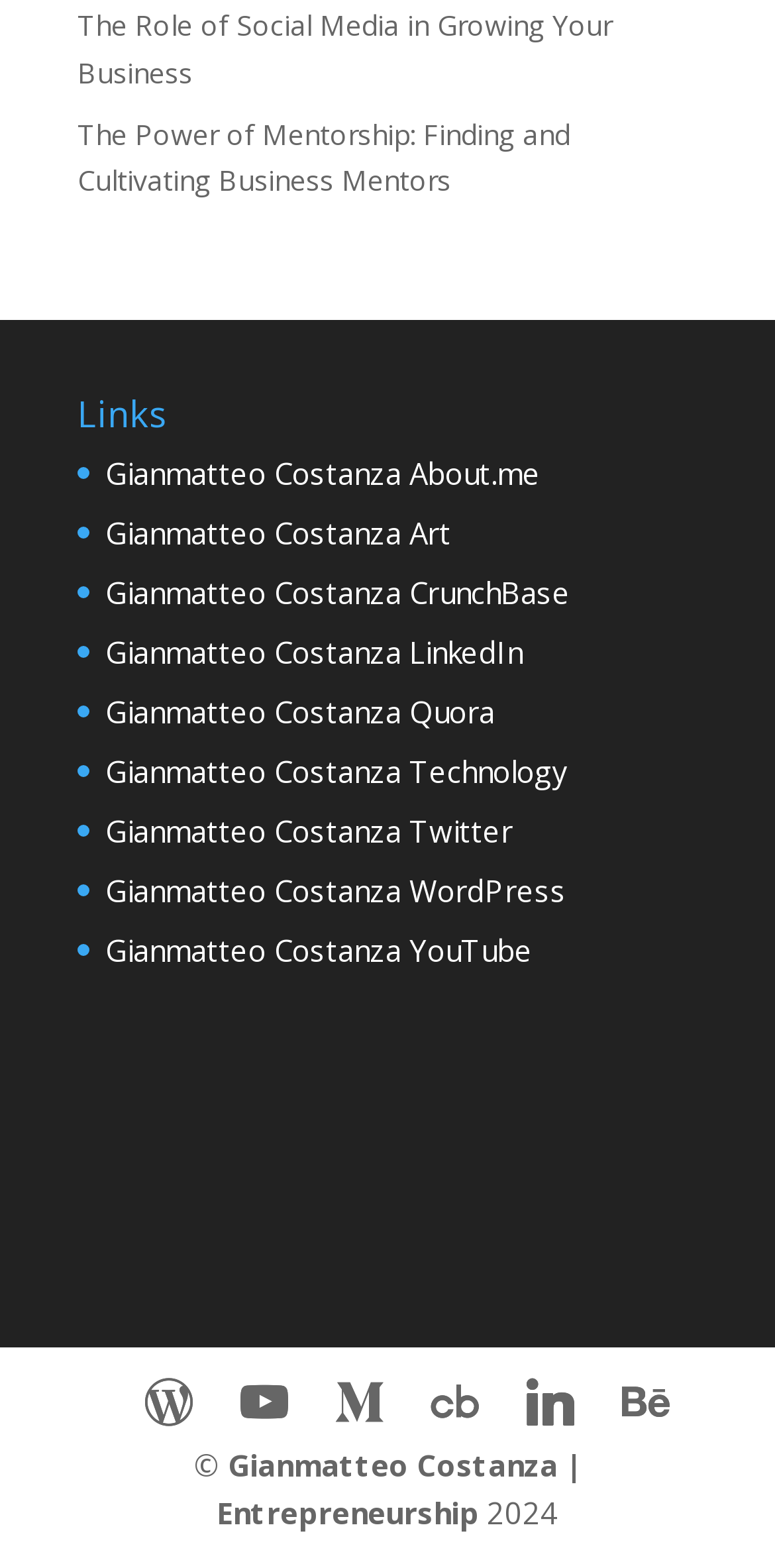Please determine the bounding box coordinates of the element's region to click for the following instruction: "read the article about The Power of Mentorship: Finding and Cultivating Business Mentors".

[0.1, 0.073, 0.736, 0.127]